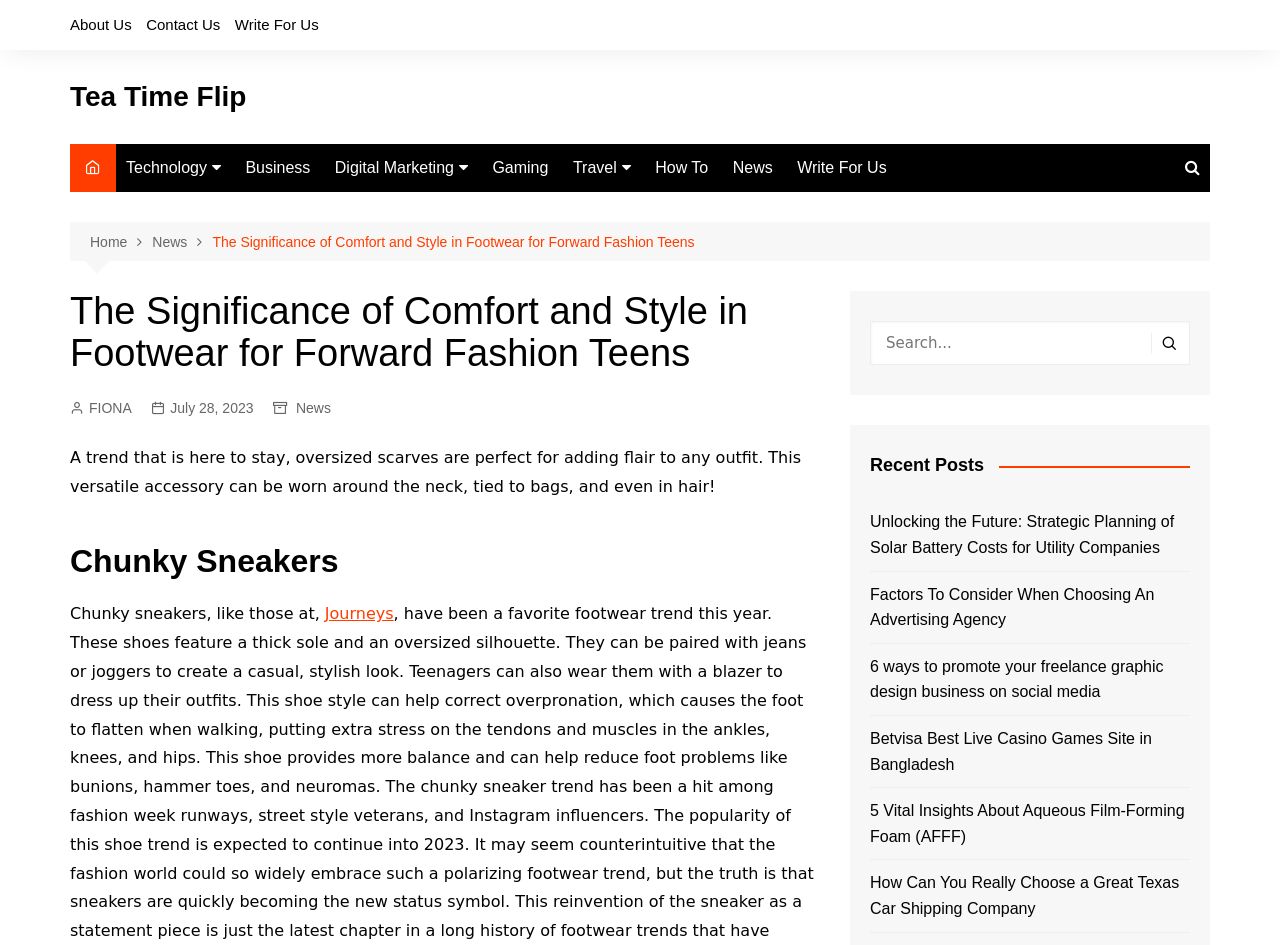Answer with a single word or phrase: 
What is the category of the link 'Tech Reviews'?

Technology